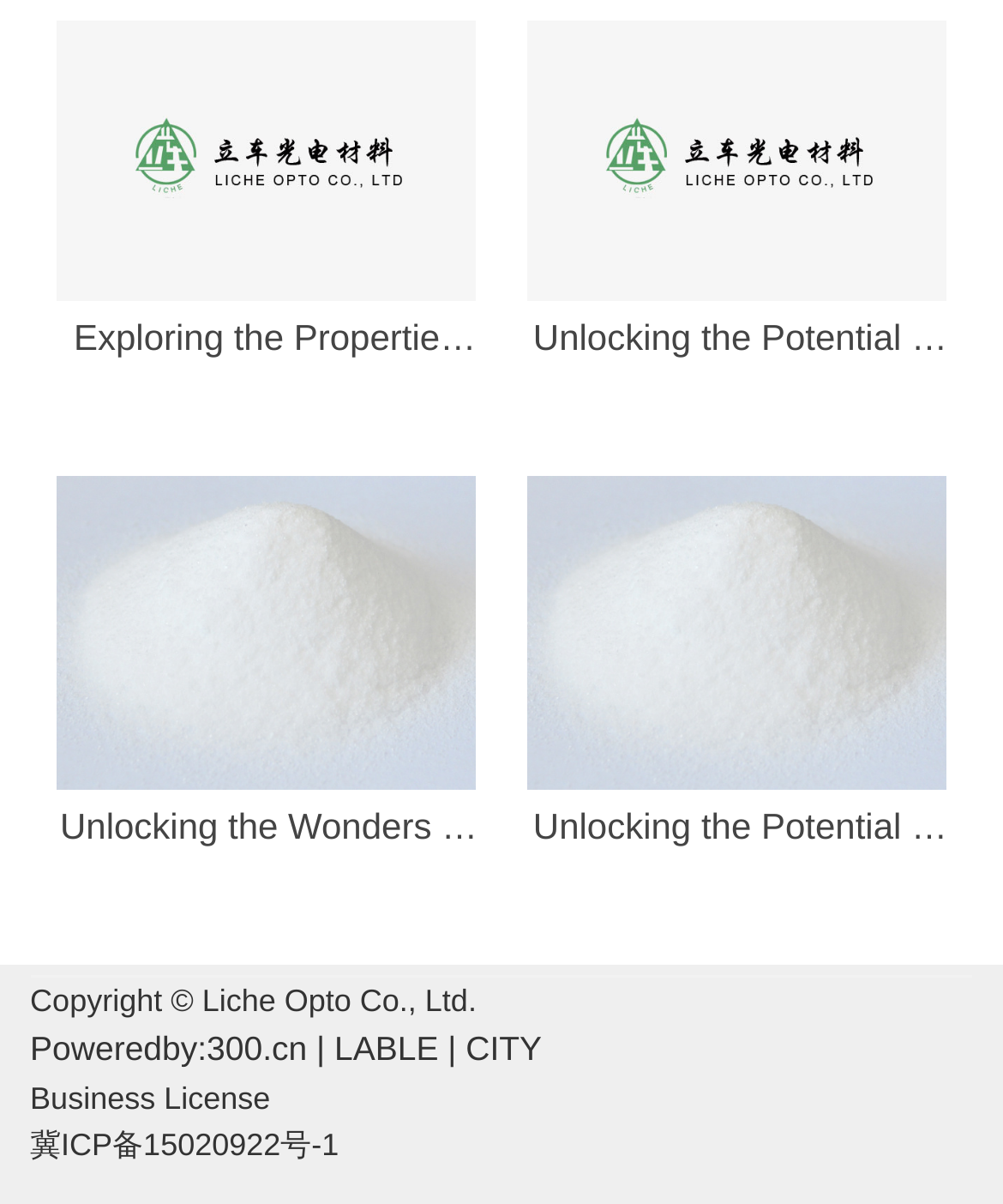Please identify the bounding box coordinates of the area that needs to be clicked to fulfill the following instruction: "Check business license information."

[0.03, 0.897, 0.269, 0.927]